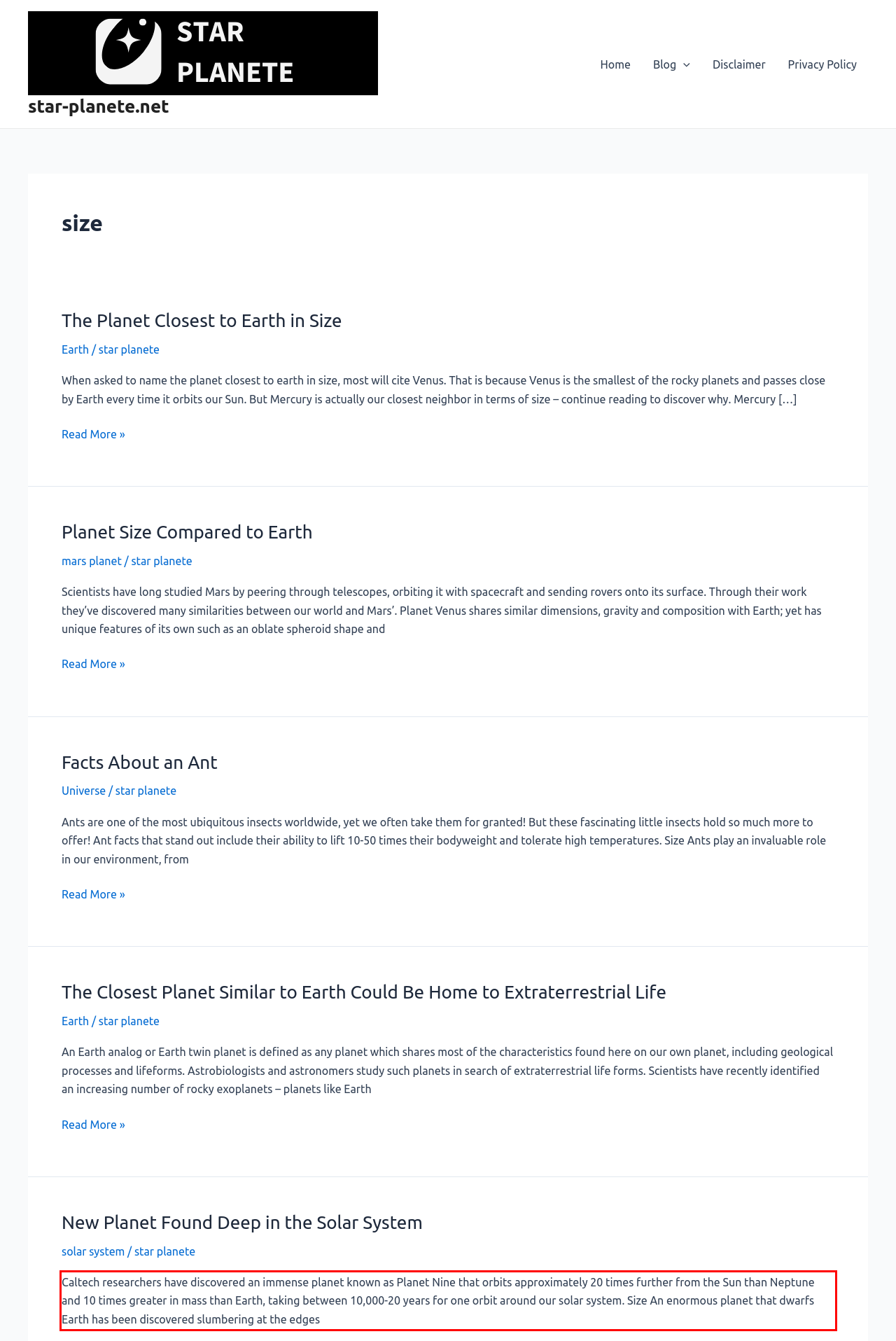Inspect the webpage screenshot that has a red bounding box and use OCR technology to read and display the text inside the red bounding box.

Caltech researchers have discovered an immense planet known as Planet Nine that orbits approximately 20 times further from the Sun than Neptune and 10 times greater in mass than Earth, taking between 10,000-20 years for one orbit around our solar system. Size An enormous planet that dwarfs Earth has been discovered slumbering at the edges